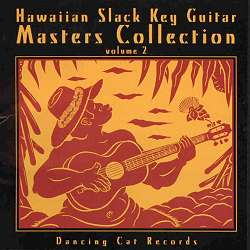Explain what is happening in the image with elaborate details.

The image features the album cover of "Hawaiian Slack Key Guitar Masters Collection Volume 2," released by Dancing Cat Records. The design prominently displays an illustration of a Hawaiian musician playing the slack key guitar against a backdrop of artistic tropical elements, embodying the essence of Hawaiian culture and music. The warm, earthy tones used in the artwork reflect the island's natural beauty and the rich musical heritage associated with slack key guitar, a traditional style that showcases both the instrument's melodic capabilities and rhythmic complexity. This collection honors various masterful artists who have contributed to the Hawaiian music scene, celebrating the genre's unique sounds and cultural significance.